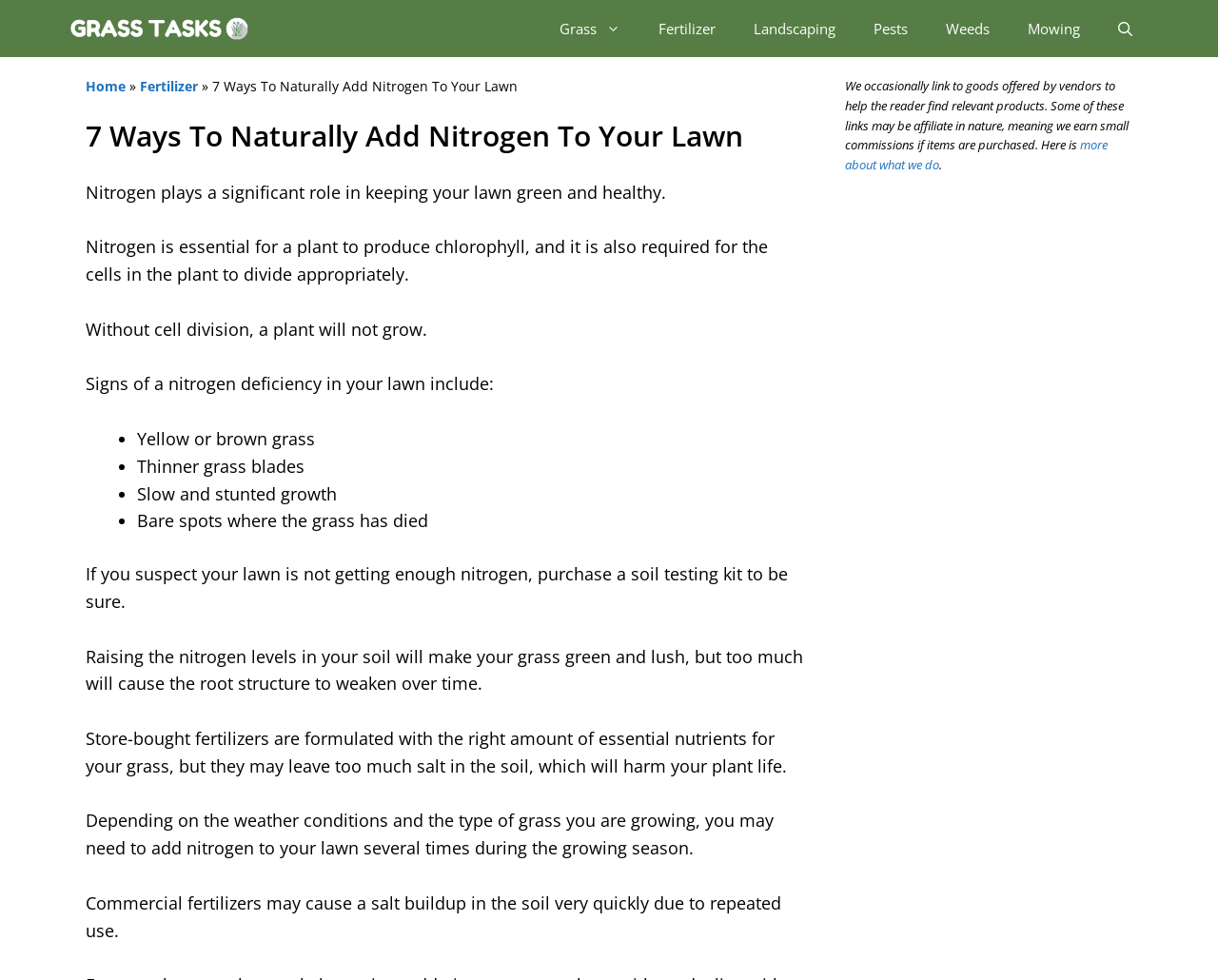Examine the image and give a thorough answer to the following question:
What are the signs of a nitrogen deficiency in lawns?

The webpage lists several signs of a nitrogen deficiency in lawns, including yellow or brown grass, thinner grass blades, slow and stunted growth, and bare spots where the grass has died. These signs indicate that the lawn is not receiving sufficient nitrogen.